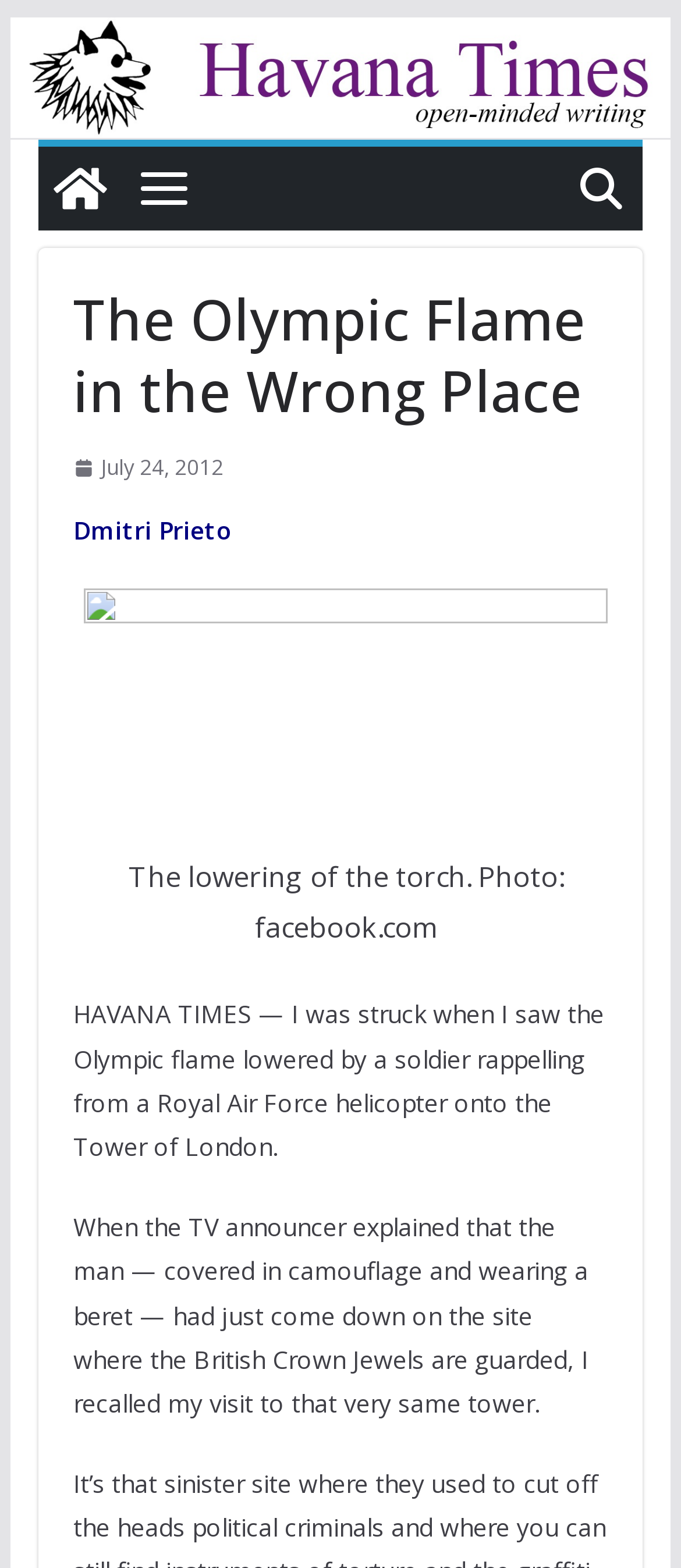What is the Olympic flame being lowered from?
Kindly offer a comprehensive and detailed response to the question.

I found this information by reading the article's text, which mentions that the Olympic flame was lowered by a soldier rappelling from a Royal Air Force helicopter onto the Tower of London.